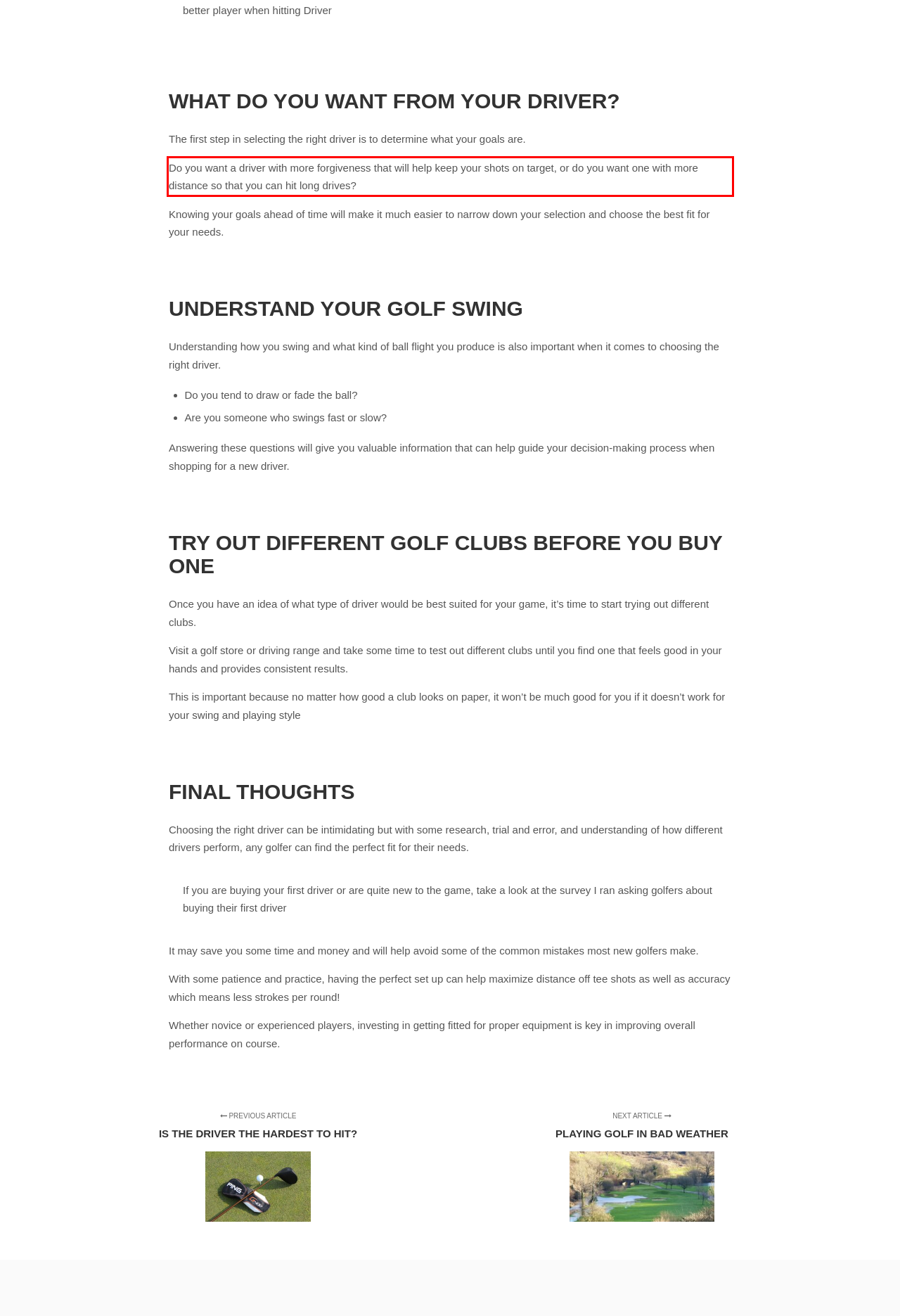Using the provided screenshot, read and generate the text content within the red-bordered area.

Do you want a driver with more forgiveness that will help keep your shots on target, or do you want one with more distance so that you can hit long drives?